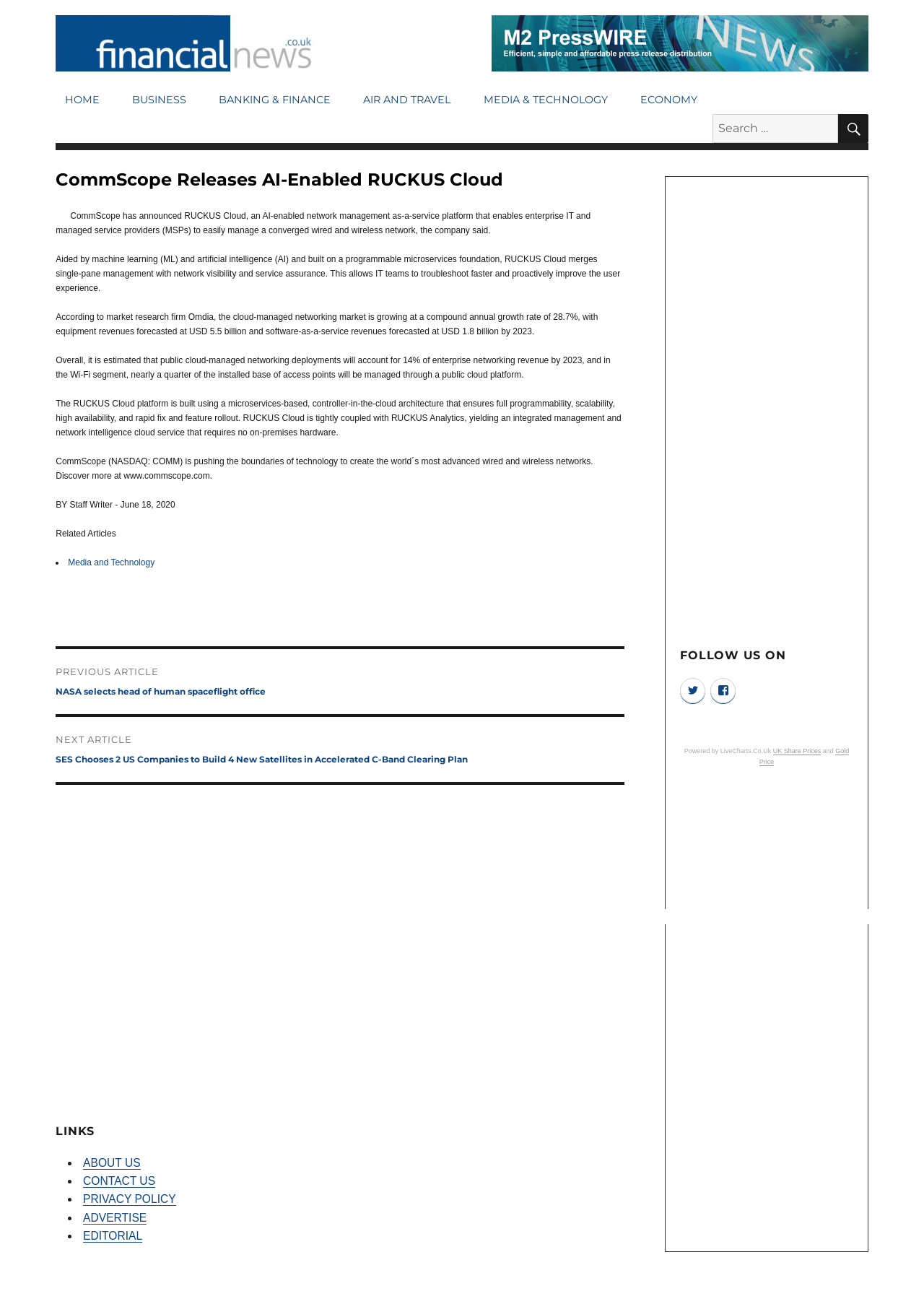Please specify the bounding box coordinates of the clickable region to carry out the following instruction: "Search for something". The coordinates should be four float numbers between 0 and 1, in the format [left, top, right, bottom].

[0.771, 0.088, 0.907, 0.111]